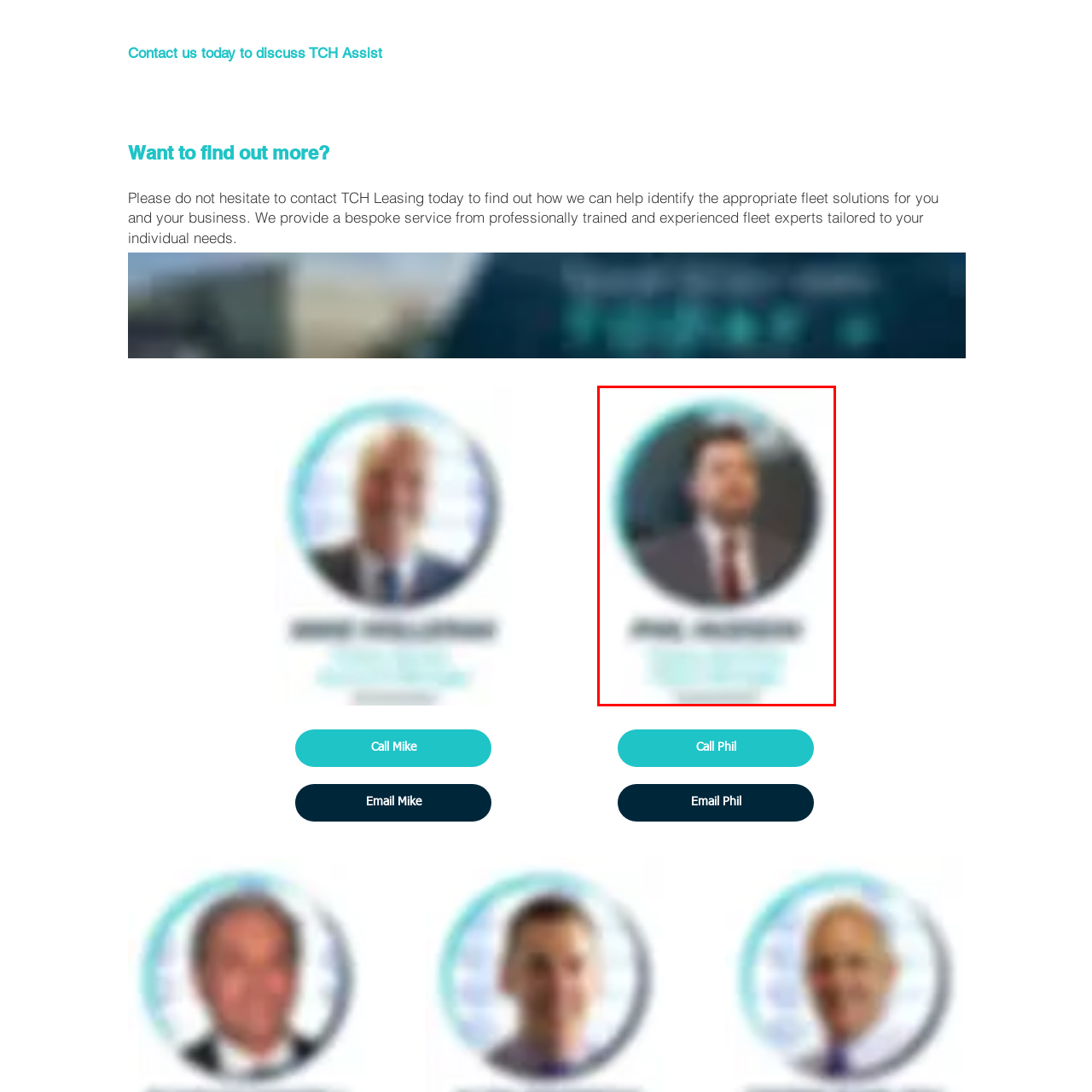Generate a detailed caption for the image contained in the red outlined area.

The image features a portrait of a professional man, identified as Phil. He is dressed in formal attire, including a suit and tie, and appears to be in a business setting. The background is softly blurred, creating a focus on his face, which is framed in a circular crop. Below his image, his name "PHIL" is prominently displayed, followed by a subtitle that suggests a role or title. The overall design emphasizes a professional atmosphere, encouraging viewers to engage with Phil through contact options like phone or email, indicated by accompanying links. This image is part of a section aimed at promoting personalized services in fleet solutions, showcasing Phil as a key contact for potential clients.